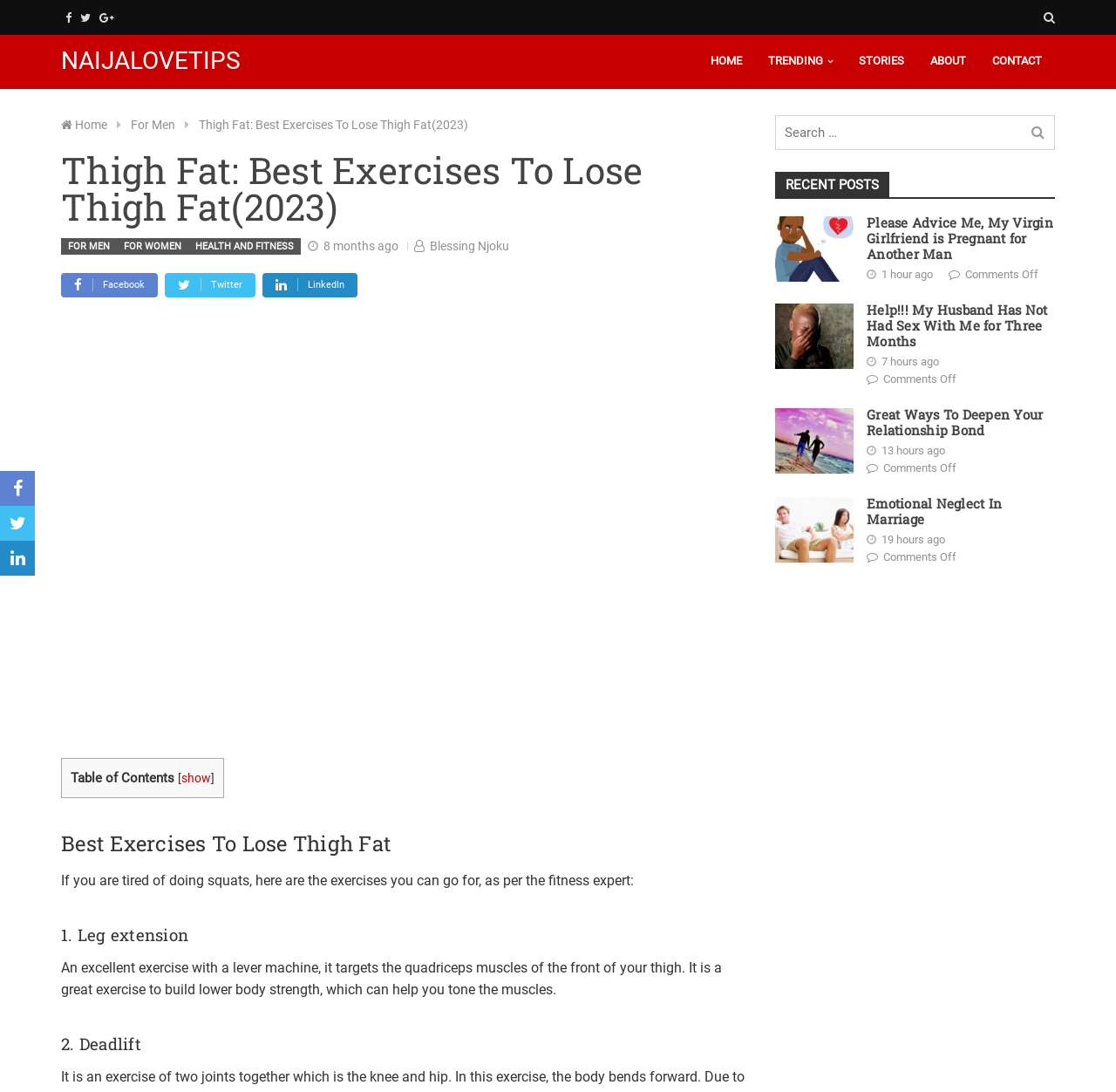Predict the bounding box coordinates of the area that should be clicked to accomplish the following instruction: "Click on the 'HOME' link". The bounding box coordinates should consist of four float numbers between 0 and 1, i.e., [left, top, right, bottom].

[0.629, 0.044, 0.673, 0.069]